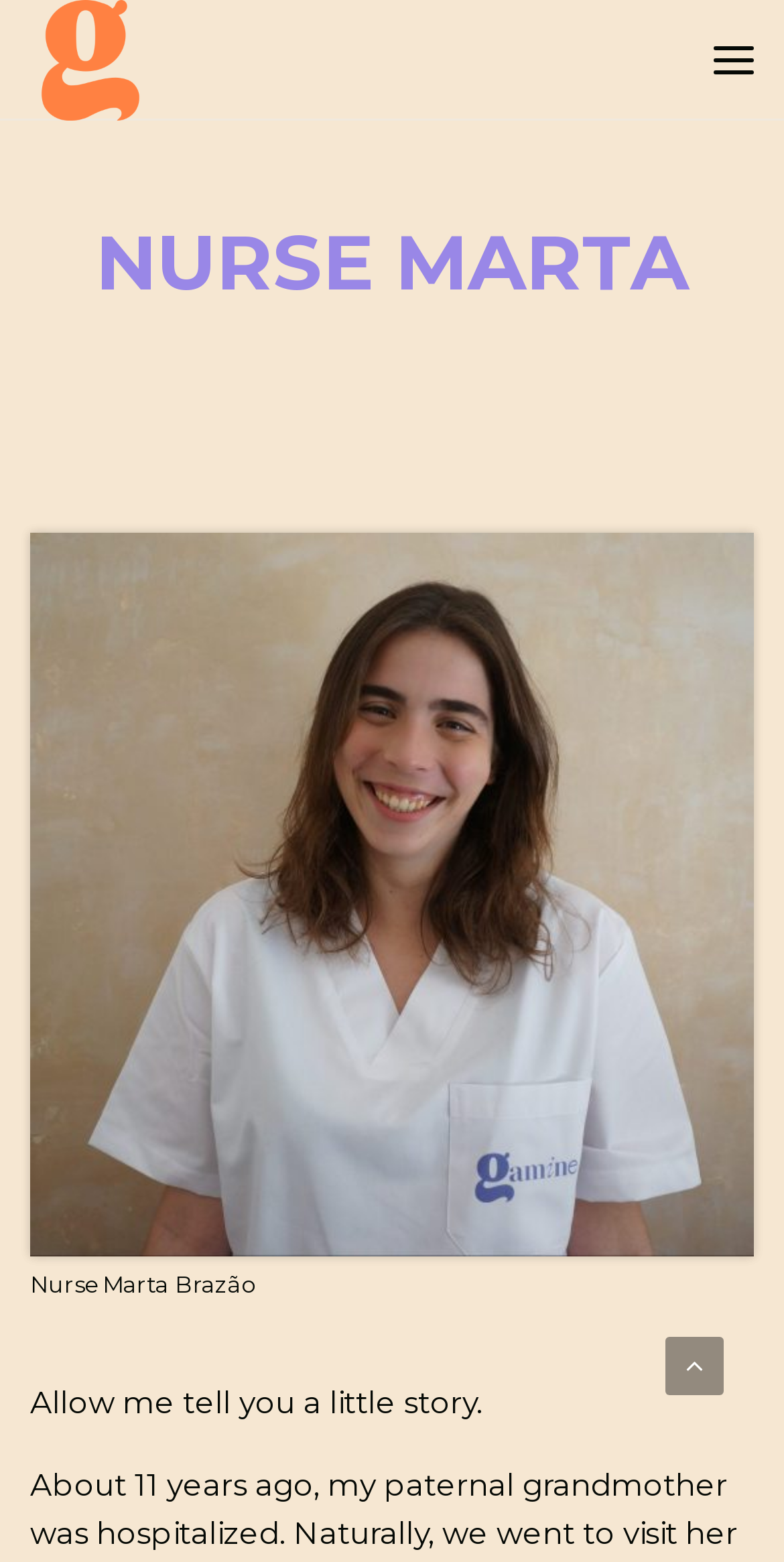Please give a succinct answer to the question in one word or phrase:
What is the name of the image?

Nurse Marta Brazão